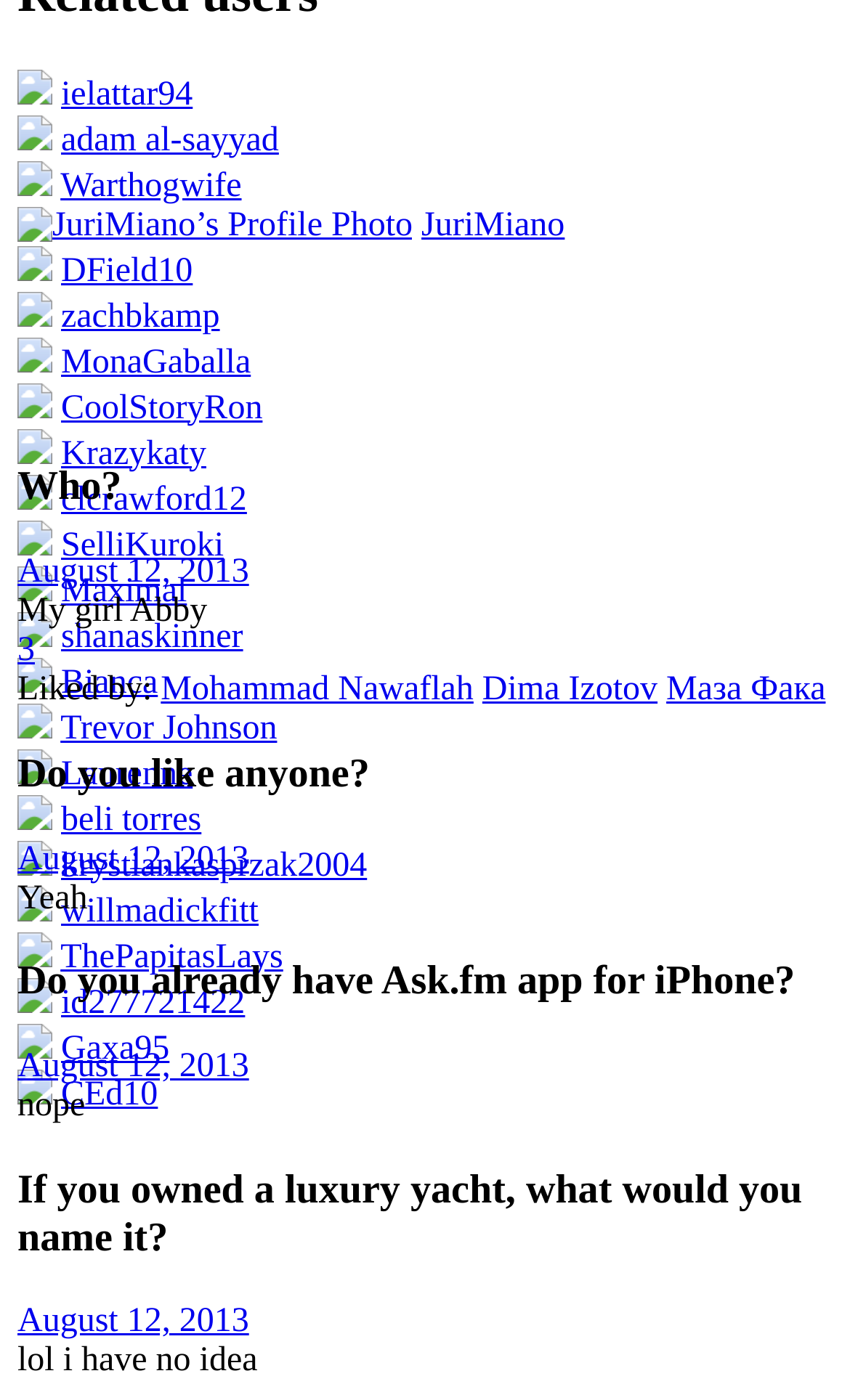Identify the bounding box for the UI element described as: "August 12, 2013". Ensure the coordinates are four float numbers between 0 and 1, formatted as [left, top, right, bottom].

[0.021, 0.748, 0.293, 0.775]